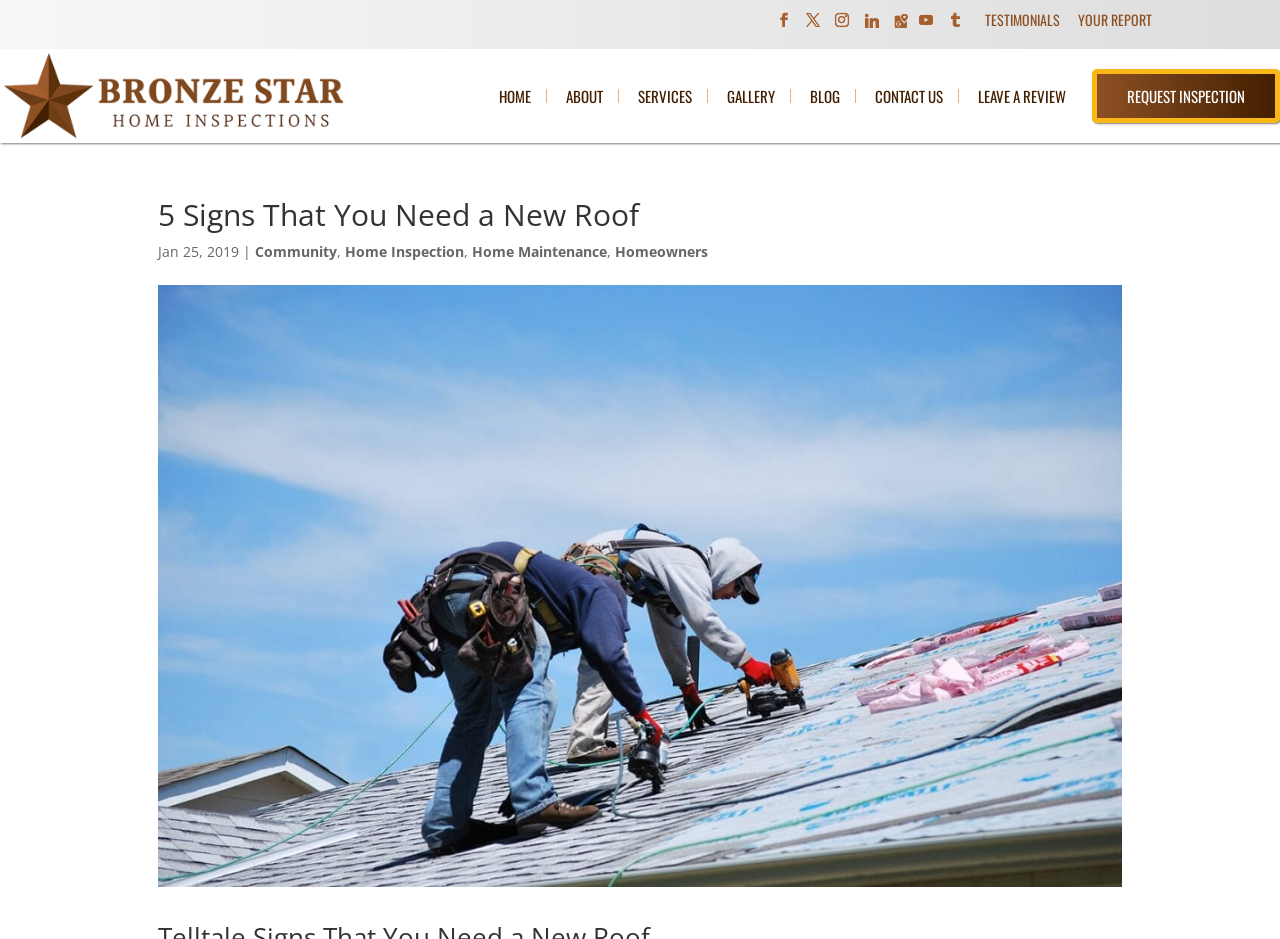Using the provided element description: "Services", determine the bounding box coordinates of the corresponding UI element in the screenshot.

[0.498, 0.094, 0.541, 0.109]